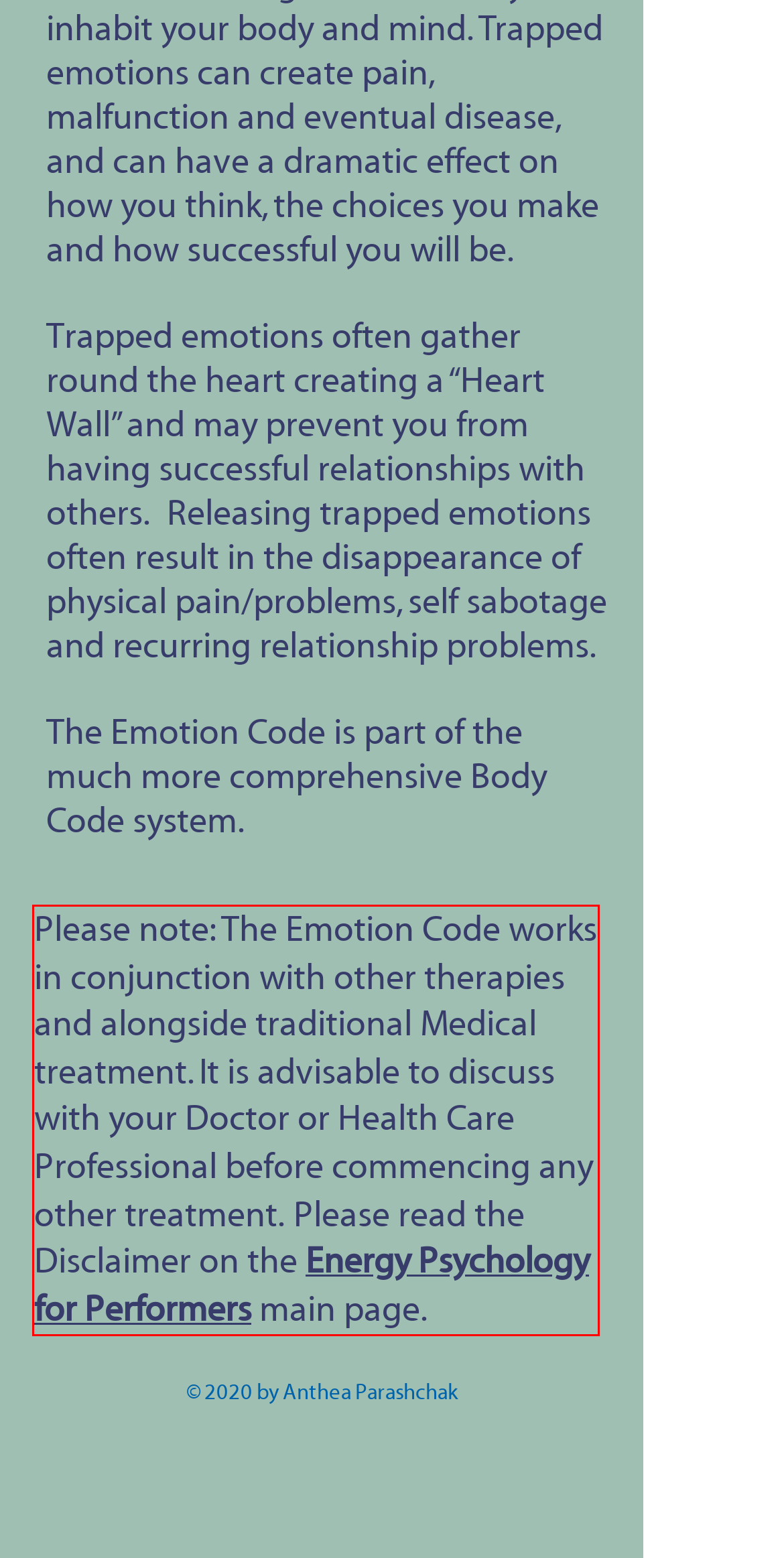Using the provided webpage screenshot, identify and read the text within the red rectangle bounding box.

Please note: The Emotion Code works in conjunction with other therapies and alongside traditional Medical treatment. It is advisable to discuss with your Doctor or Health Care Professional before commencing any other treatment. Please read the Disclaimer on the Energy Psychology for Performers main page.